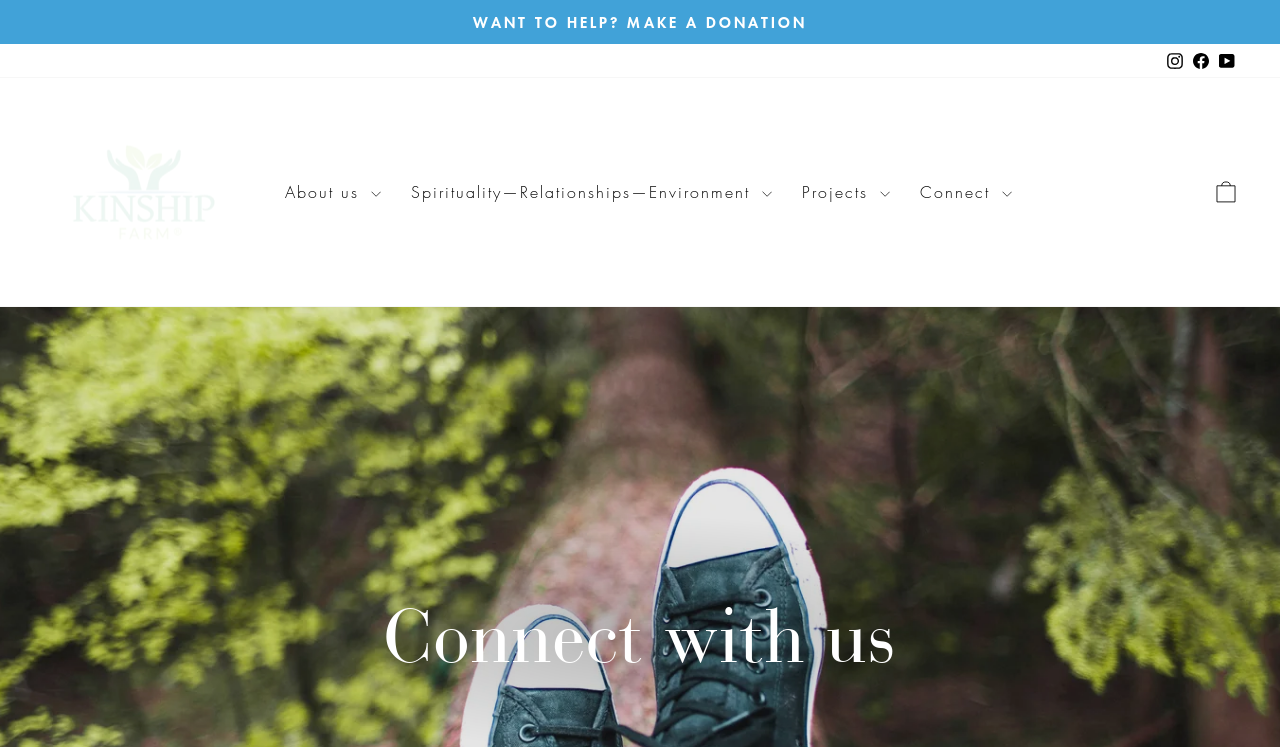What is the title of the section below the navigation menu? Look at the image and give a one-word or short phrase answer.

Connect with us